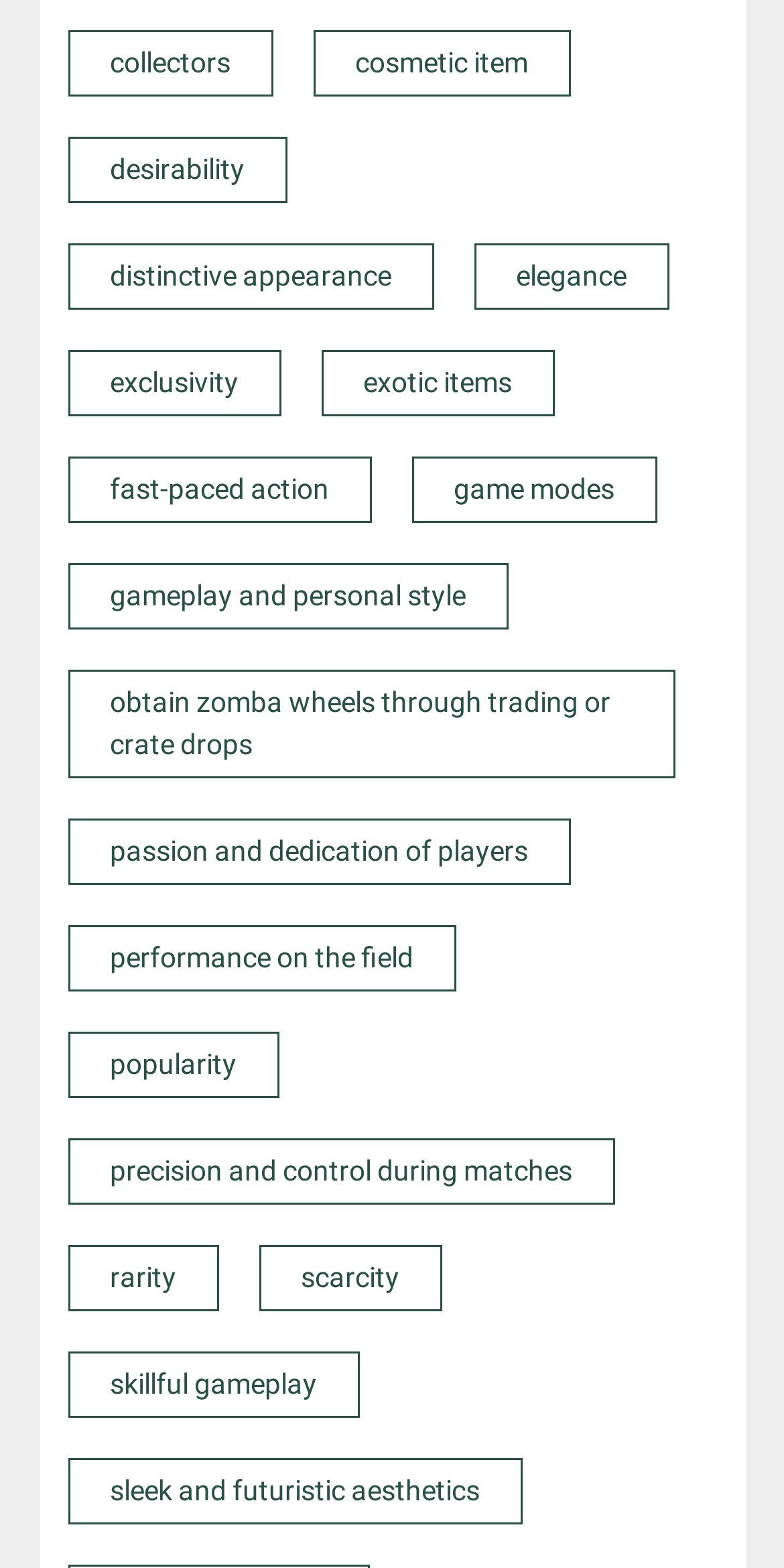Show me the bounding box coordinates of the clickable region to achieve the task as per the instruction: "view cosmetic item".

[0.453, 0.029, 0.673, 0.05]